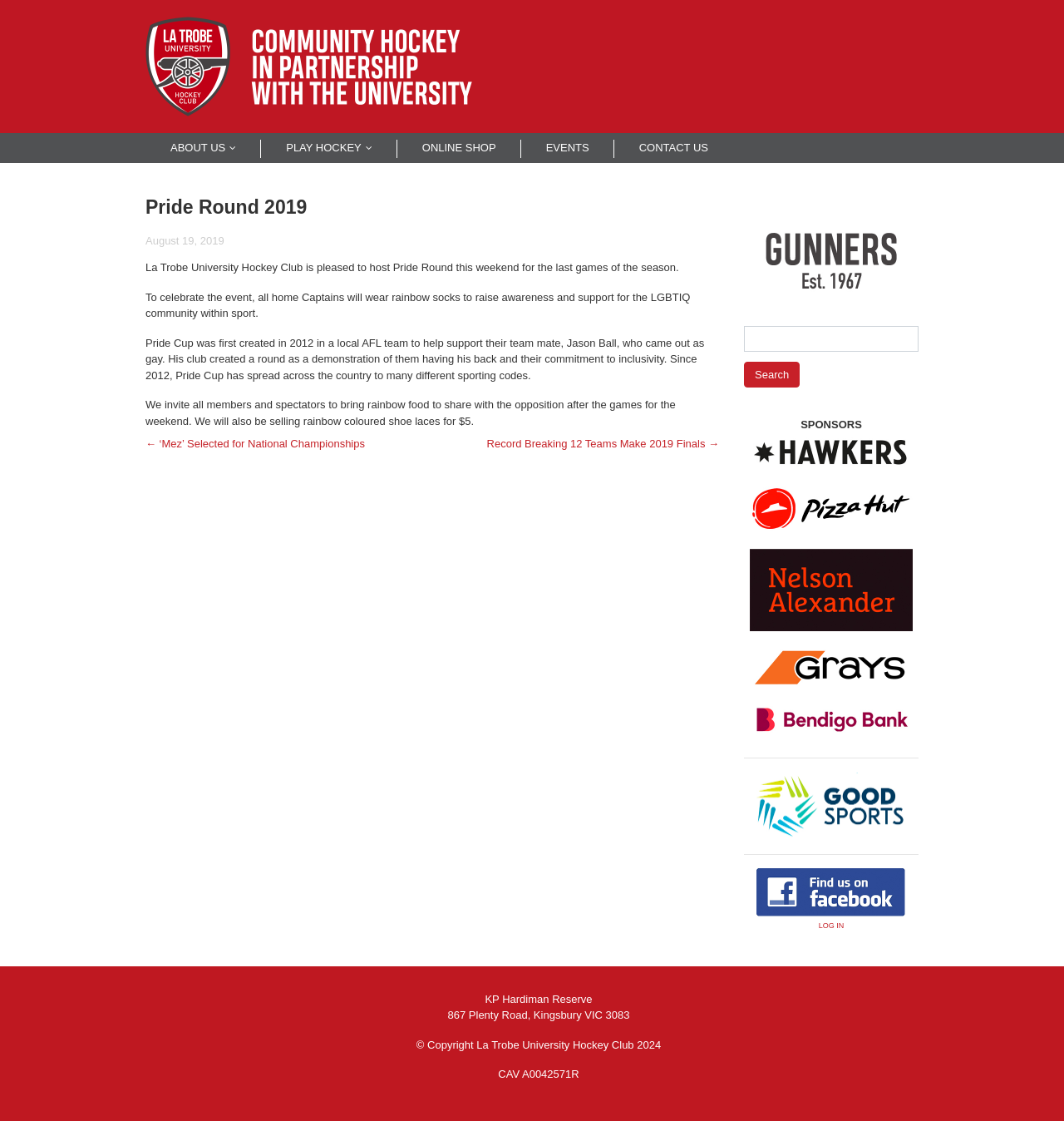Construct a comprehensive description capturing every detail on the webpage.

The webpage is about the Pride Round 2019 event hosted by La Trobe University Hockey Club. At the top, there are six navigation links: "ABOUT US", "PLAY HOCKEY", "ONLINE SHOP", "EVENTS", and "CONTACT US". Below these links, there is a main section with a heading "Pride Round 2019" and a subheading "August 19, 2019". 

The main section contains four paragraphs of text describing the event, including the purpose of Pride Round, its history, and the activities planned for the weekend. There are also two links to news articles, one about a player selected for national championships and another about the team's performance in the finals.

To the right of the main section, there is a complementary section with a search bar, a list of sponsors, and several links with accompanying images. The search bar has a text box and a "Search" button. The sponsors list has three links with images. 

At the bottom of the page, there is a footer section with the club's address, copyright information, and a registration number. There is also a "LOG IN" link.